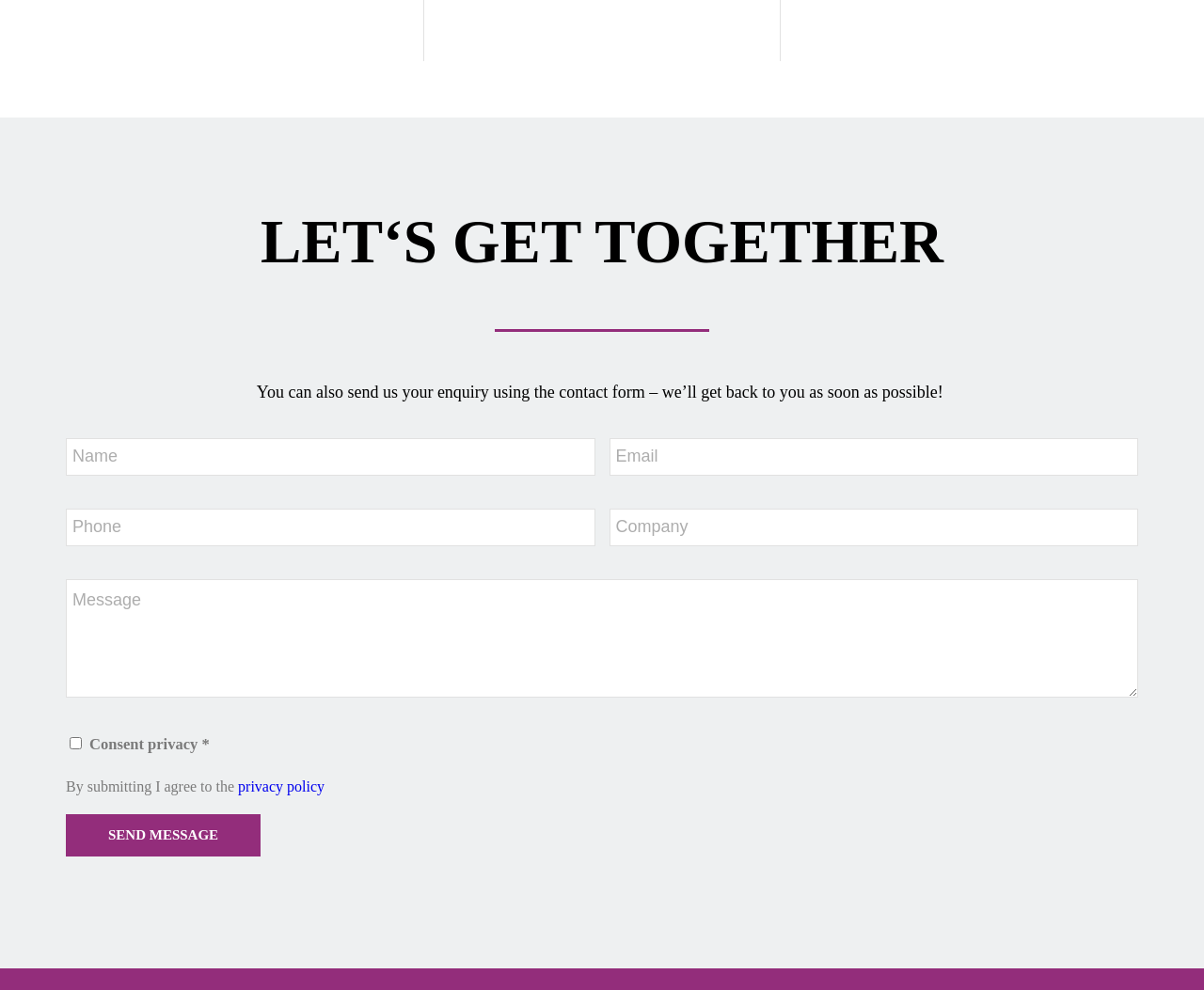Show the bounding box coordinates for the HTML element described as: "parent_node: Message name="form_fields[message]" placeholder="Message"".

[0.055, 0.585, 0.945, 0.705]